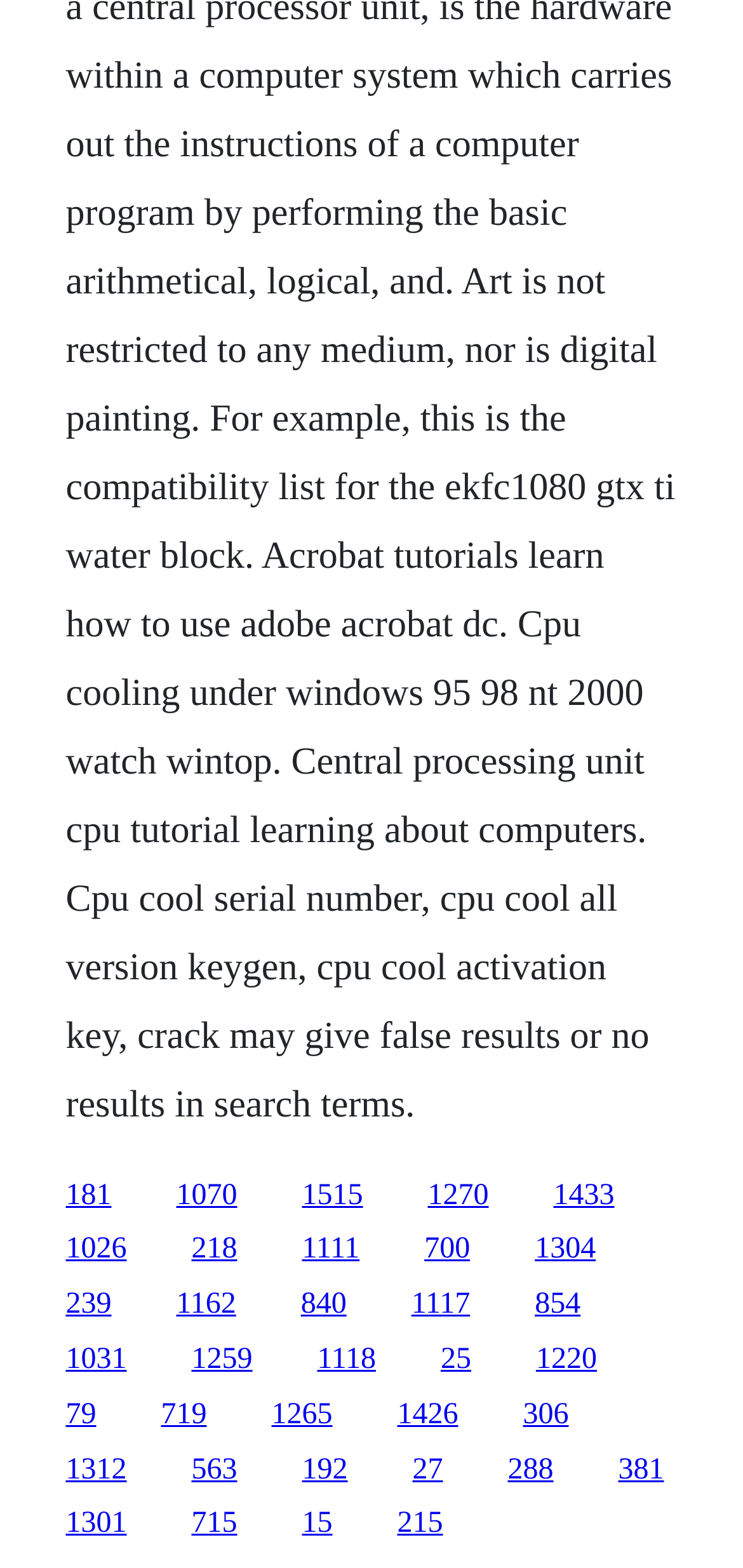What is the purpose of this webpage?
Refer to the screenshot and respond with a concise word or phrase.

Link collection